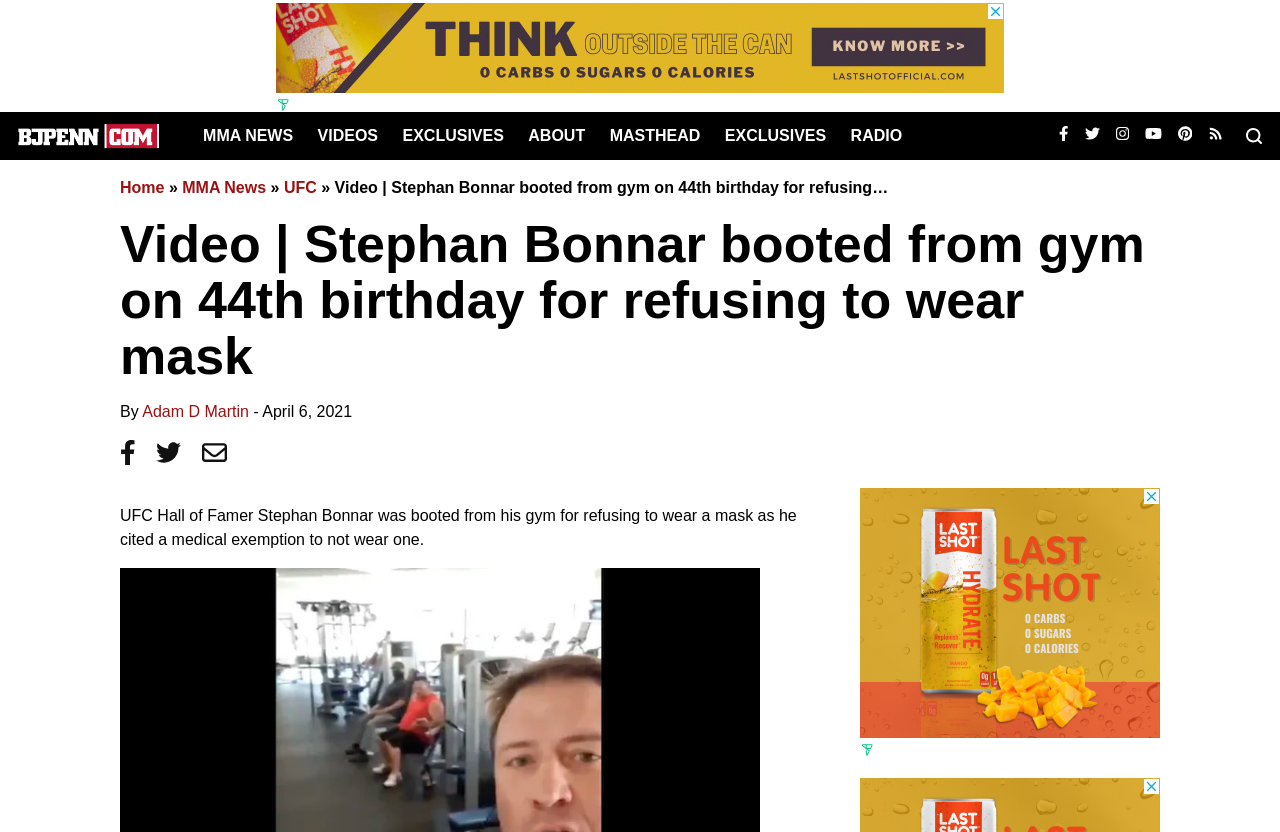Locate the UI element described as follows: "MMA News". Return the bounding box coordinates as four float numbers between 0 and 1 in the order [left, top, right, bottom].

[0.142, 0.215, 0.208, 0.236]